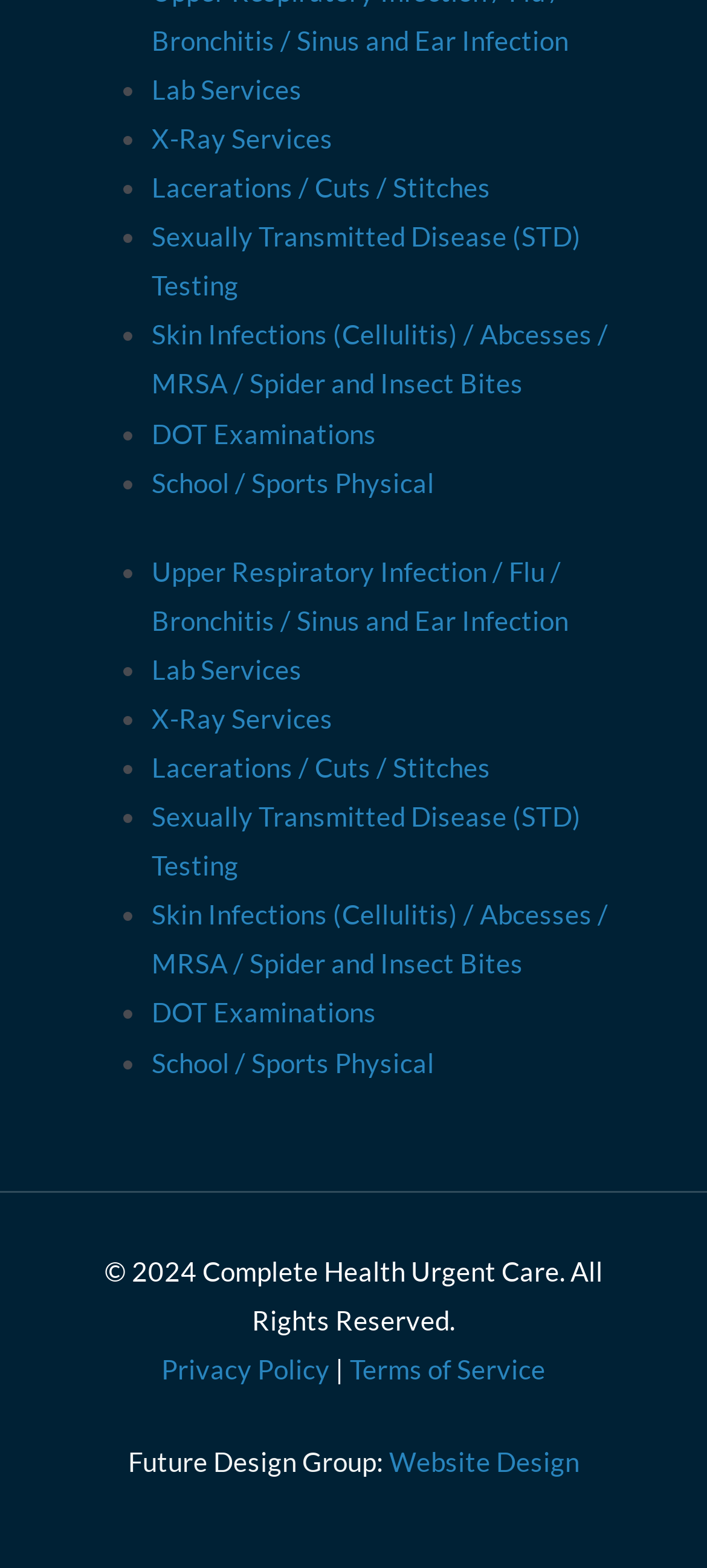How many links are there in the footer section?
Please answer the question with as much detail and depth as you can.

In the footer section, we can see four links: Privacy Policy, Terms of Service, Website Design, and the copyright information.